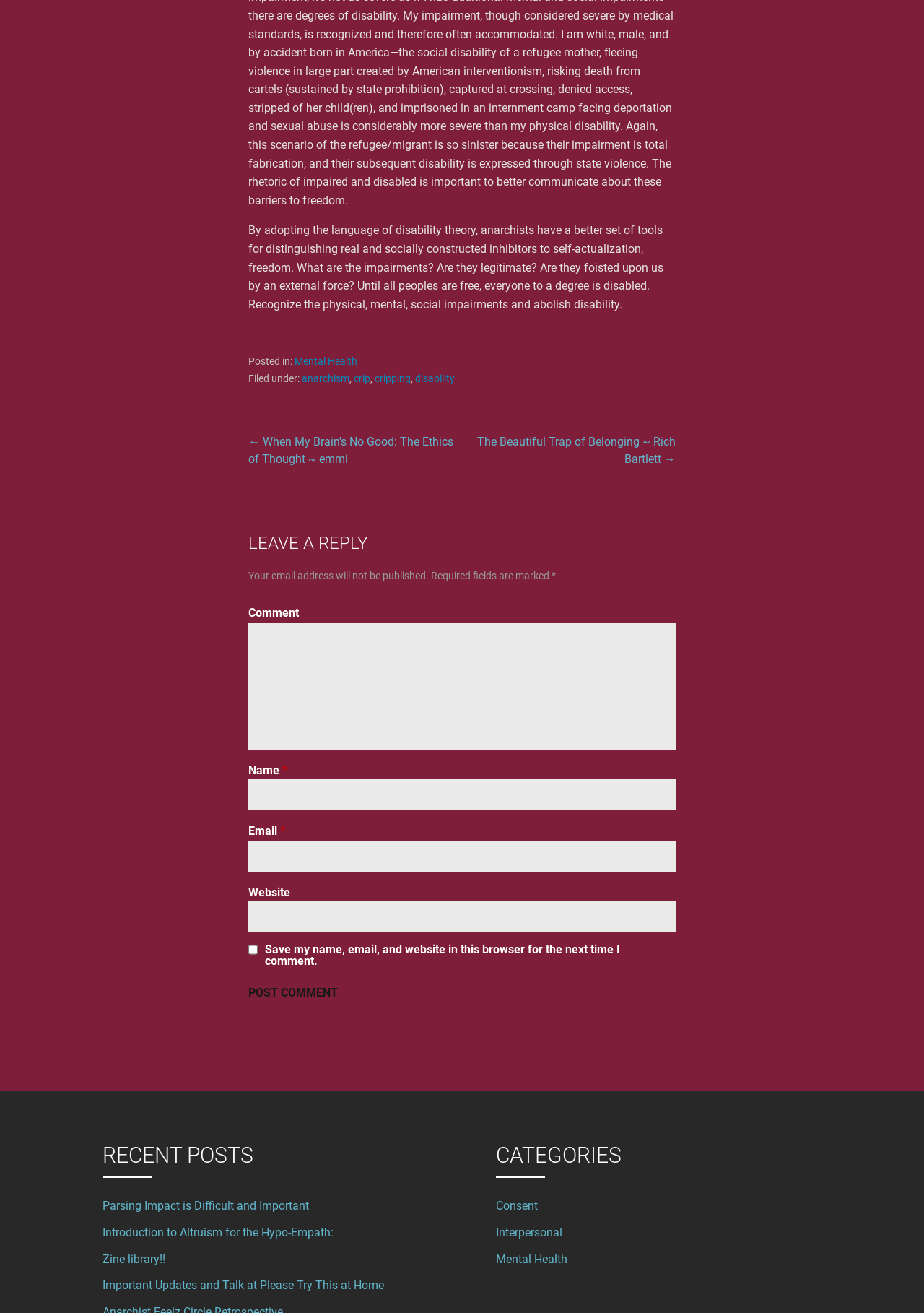What is required to leave a reply?
Refer to the image and provide a thorough answer to the question.

To leave a reply, the webpage requires the user to fill in the Name and Email fields, as indicated by the asterisk symbol (*) next to these fields. This is a common convention used to indicate required fields.